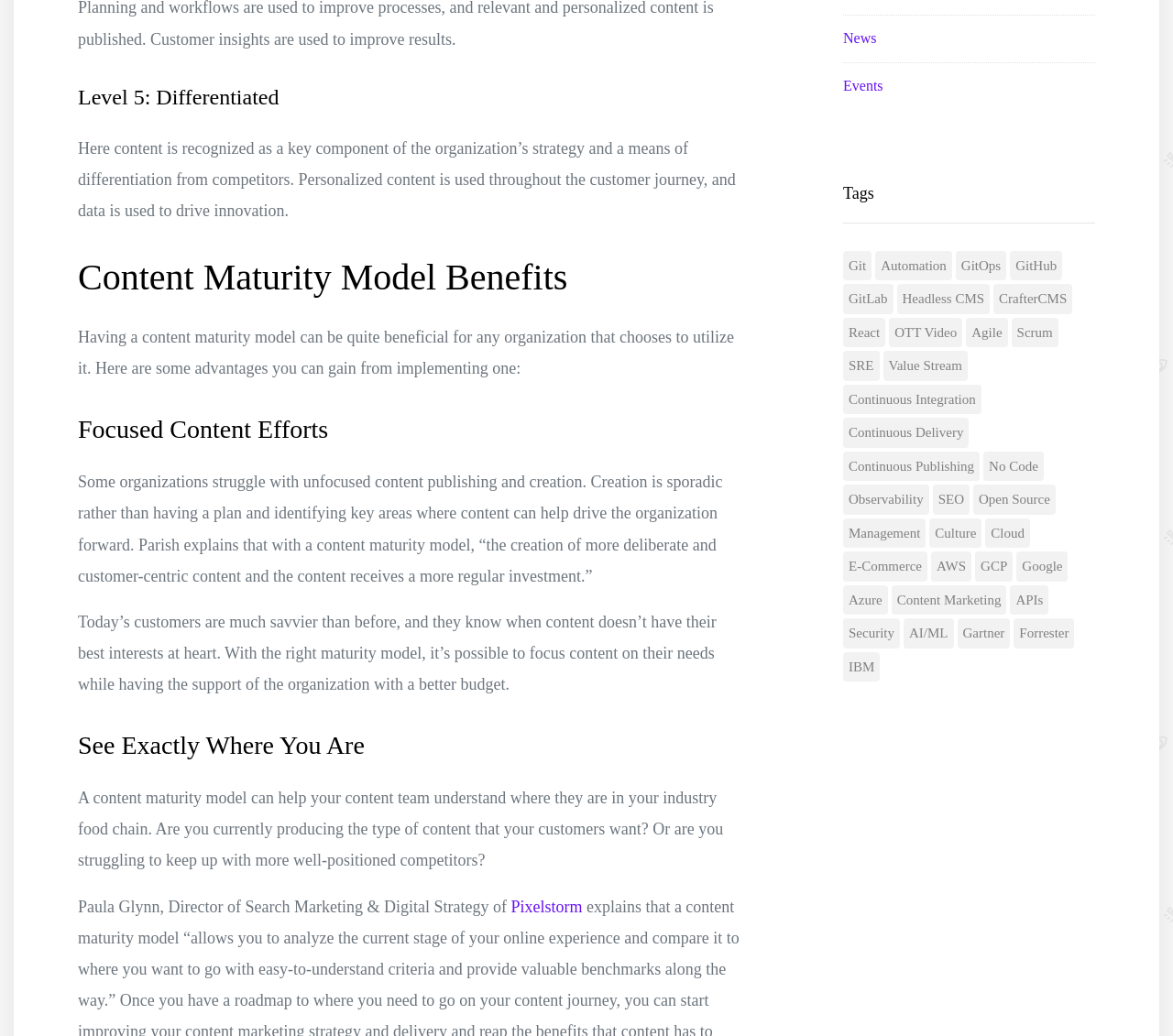Provide the bounding box coordinates of the HTML element described by the text: "Continuous Integration". The coordinates should be in the format [left, top, right, bottom] with values between 0 and 1.

[0.719, 0.371, 0.837, 0.4]